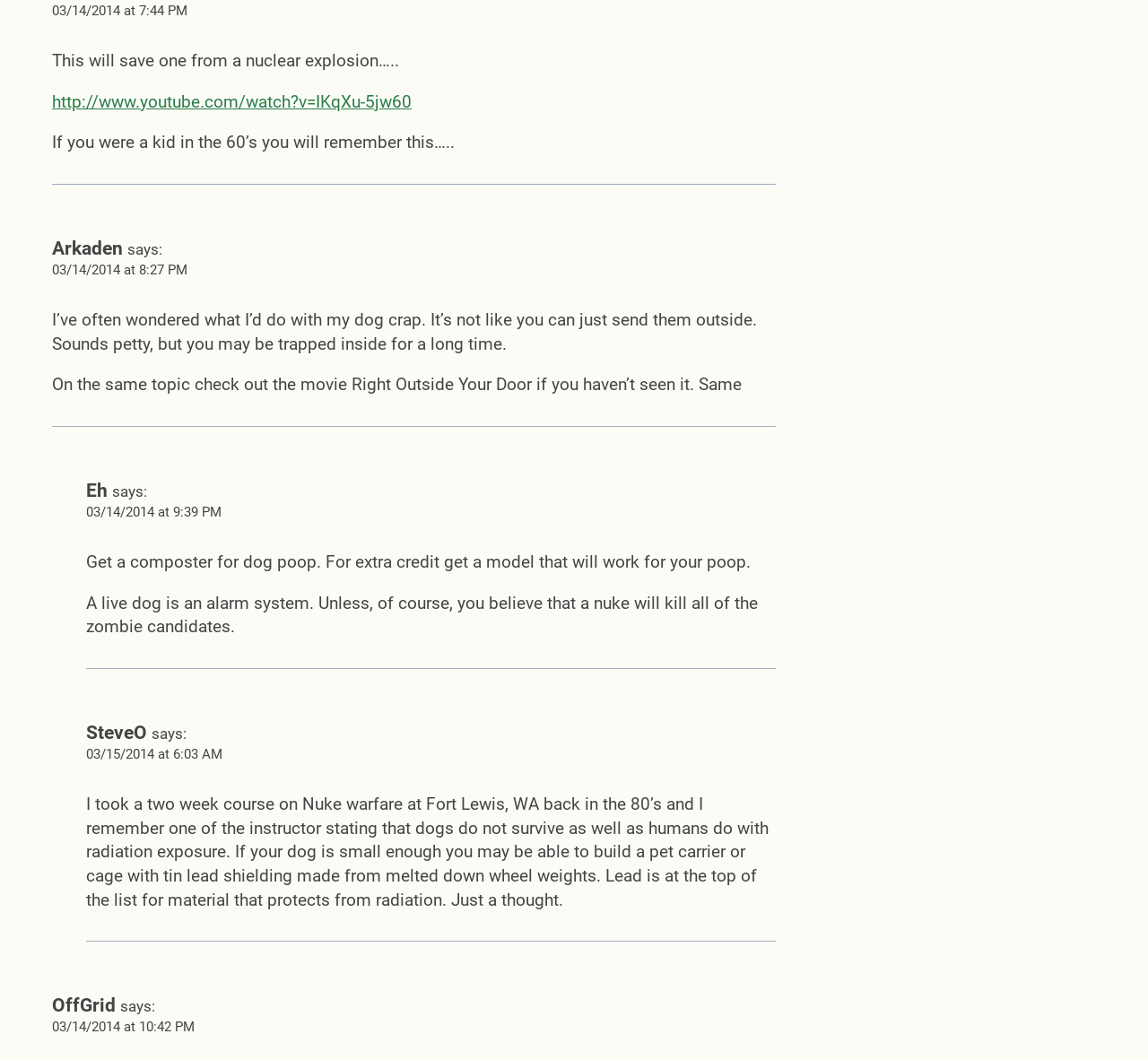Provide the bounding box coordinates of the HTML element described by the text: "http://www.youtube.com/watch?v=IKqXu-5jw60".

[0.045, 0.086, 0.359, 0.106]